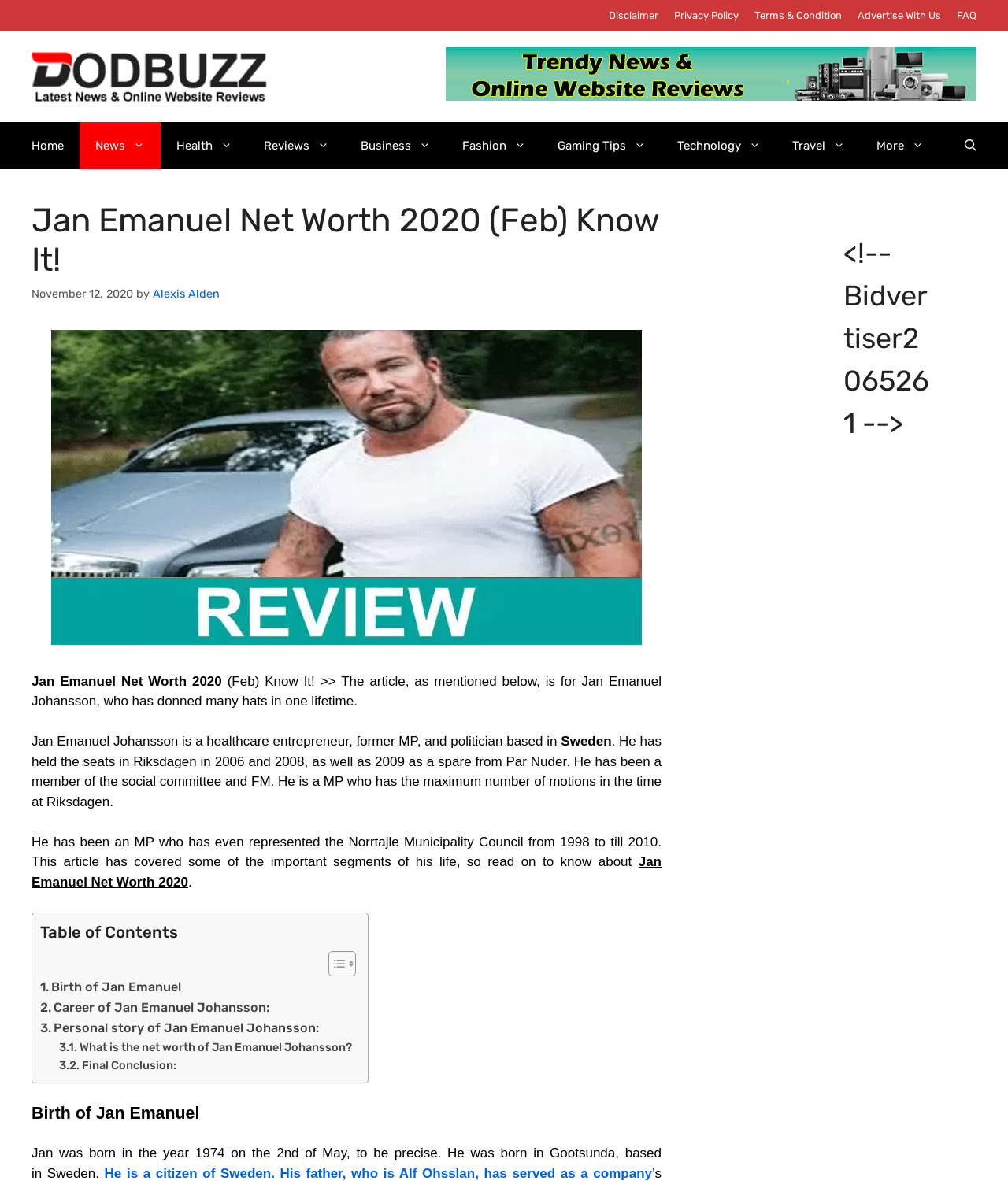What is the name of the author of the article?
Please use the image to provide an in-depth answer to the question.

The author of the article is mentioned as Alexis Alden, as indicated by the link 'by Alexis Alden' in the introductory paragraph.